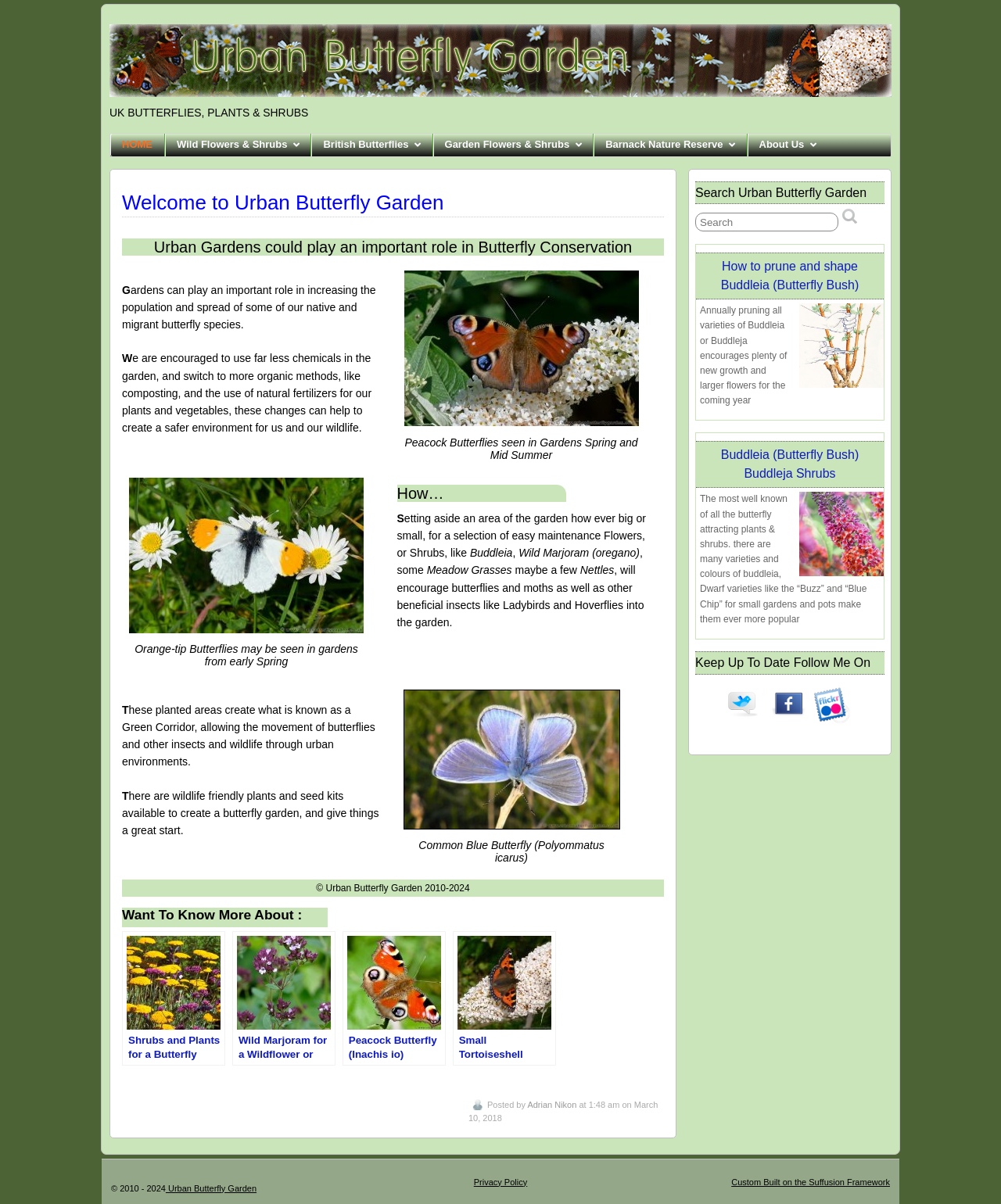Provide the bounding box coordinates for the area that should be clicked to complete the instruction: "Click on the 'HOME' link".

[0.11, 0.111, 0.164, 0.13]